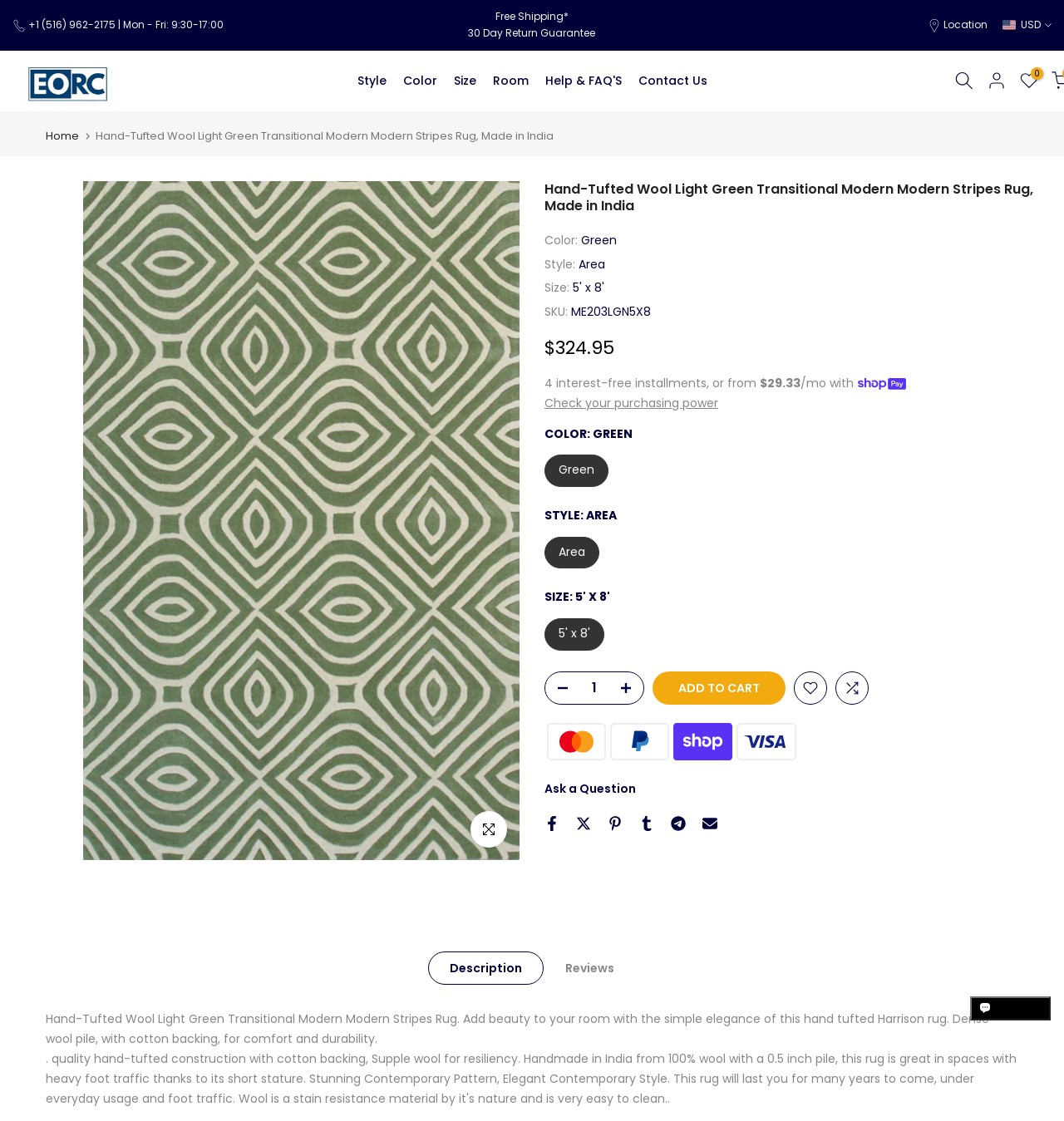Please use the details from the image to answer the following question comprehensively:
What is the price of the rug?

I found the answer by looking at the product details section, which lists the price of the rug as '$324.95'.